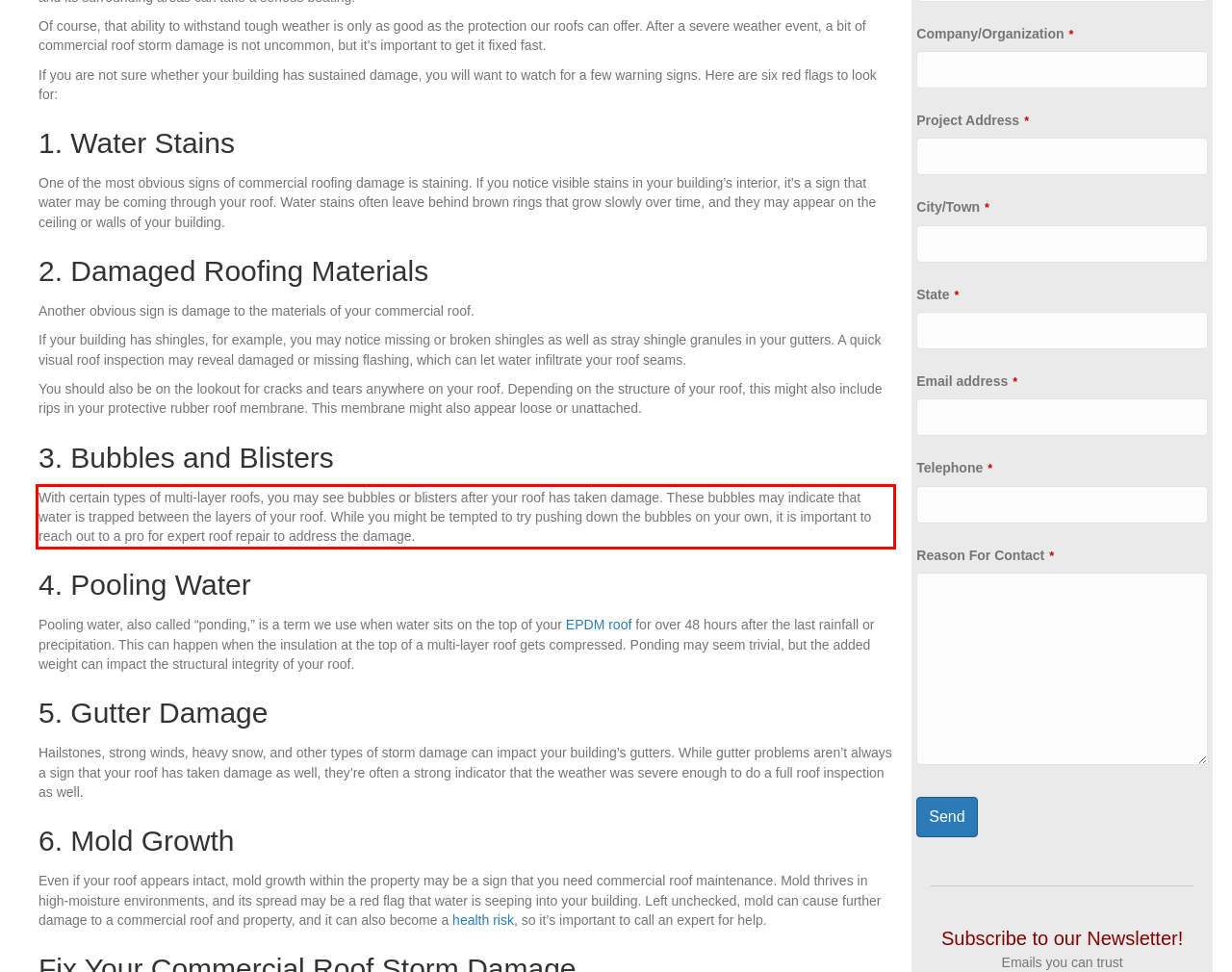Review the webpage screenshot provided, and perform OCR to extract the text from the red bounding box.

With certain types of multi-layer roofs, you may see bubbles or blisters after your roof has taken damage. These bubbles may indicate that water is trapped between the layers of your roof. While you might be tempted to try pushing down the bubbles on your own, it is important to reach out to a pro for expert roof repair to address the damage.